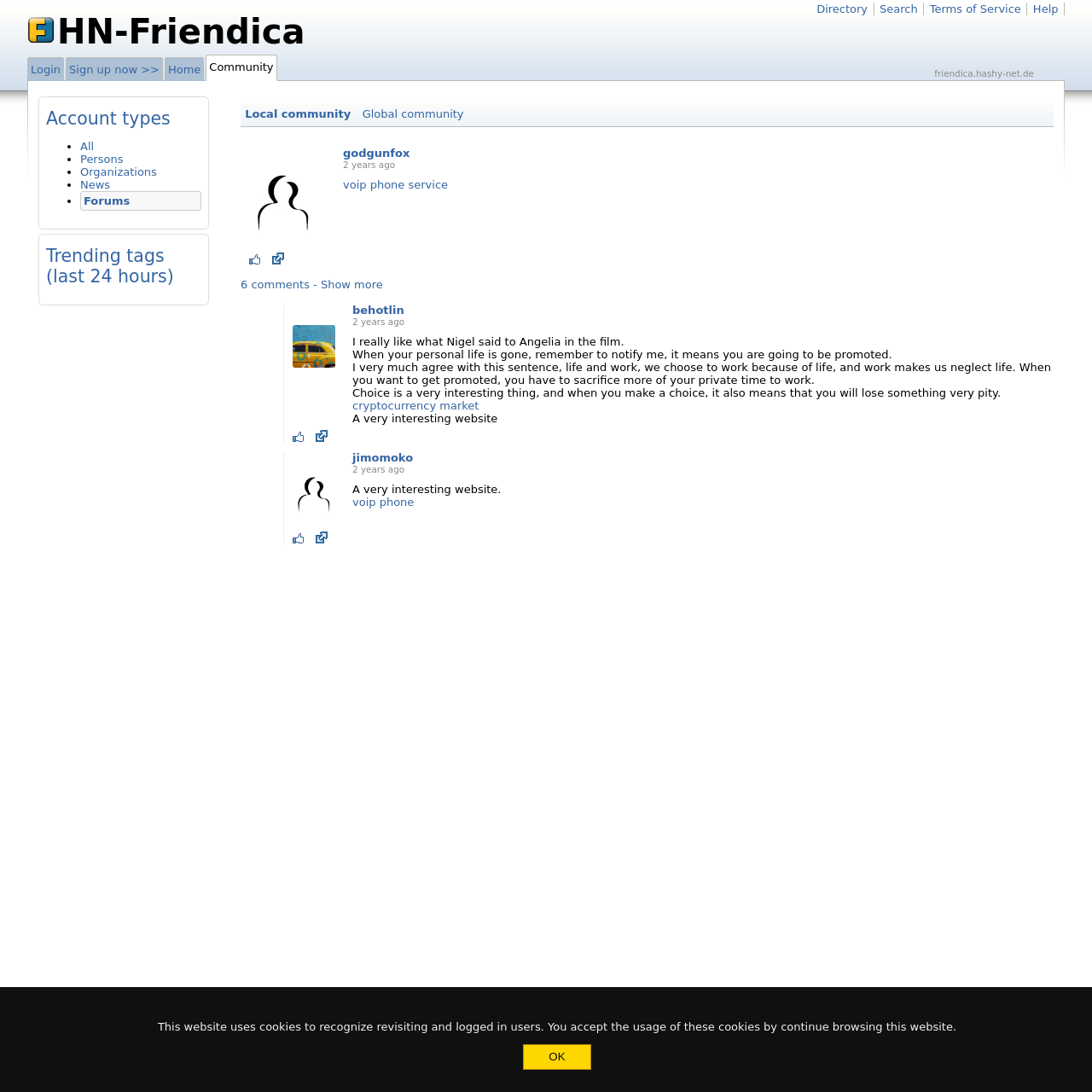Locate the bounding box coordinates of the element I should click to achieve the following instruction: "Check the 'Directory'".

[0.743, 0.002, 0.8, 0.014]